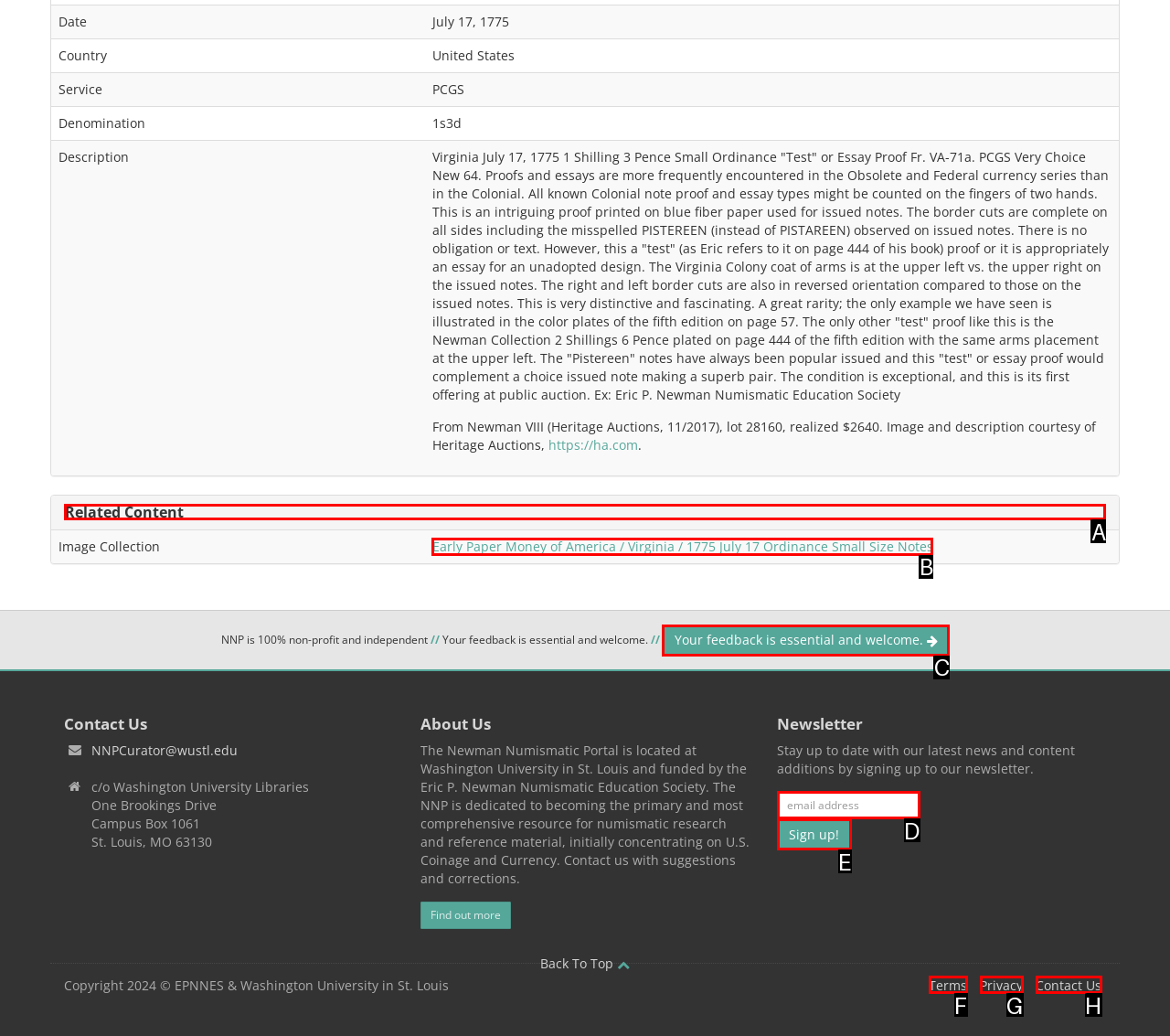Determine which HTML element to click to execute the following task: View related content Answer with the letter of the selected option.

A